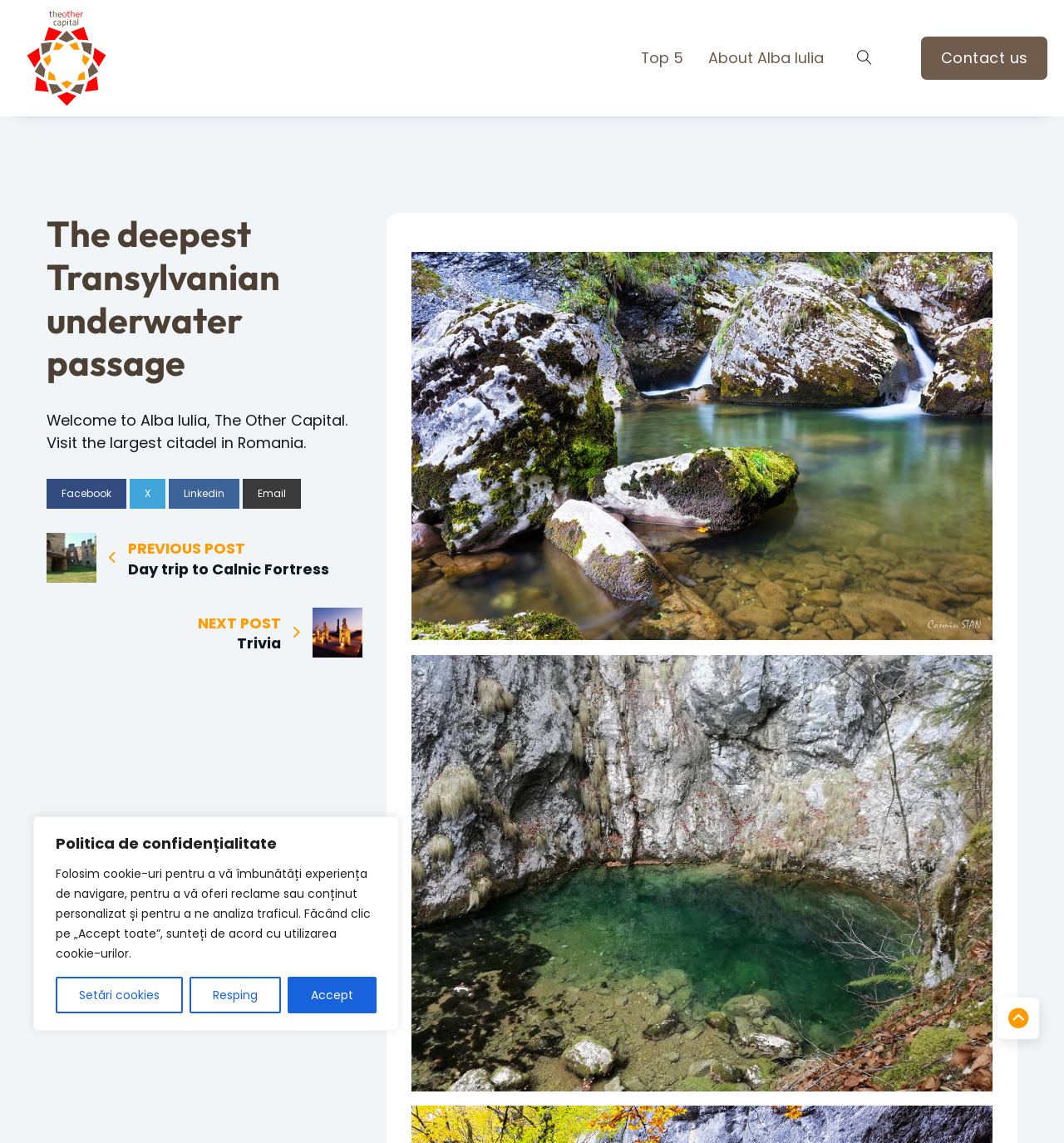Locate the bounding box of the UI element based on this description: "Resping". Provide four float numbers between 0 and 1 as [left, top, right, bottom].

[0.178, 0.855, 0.264, 0.887]